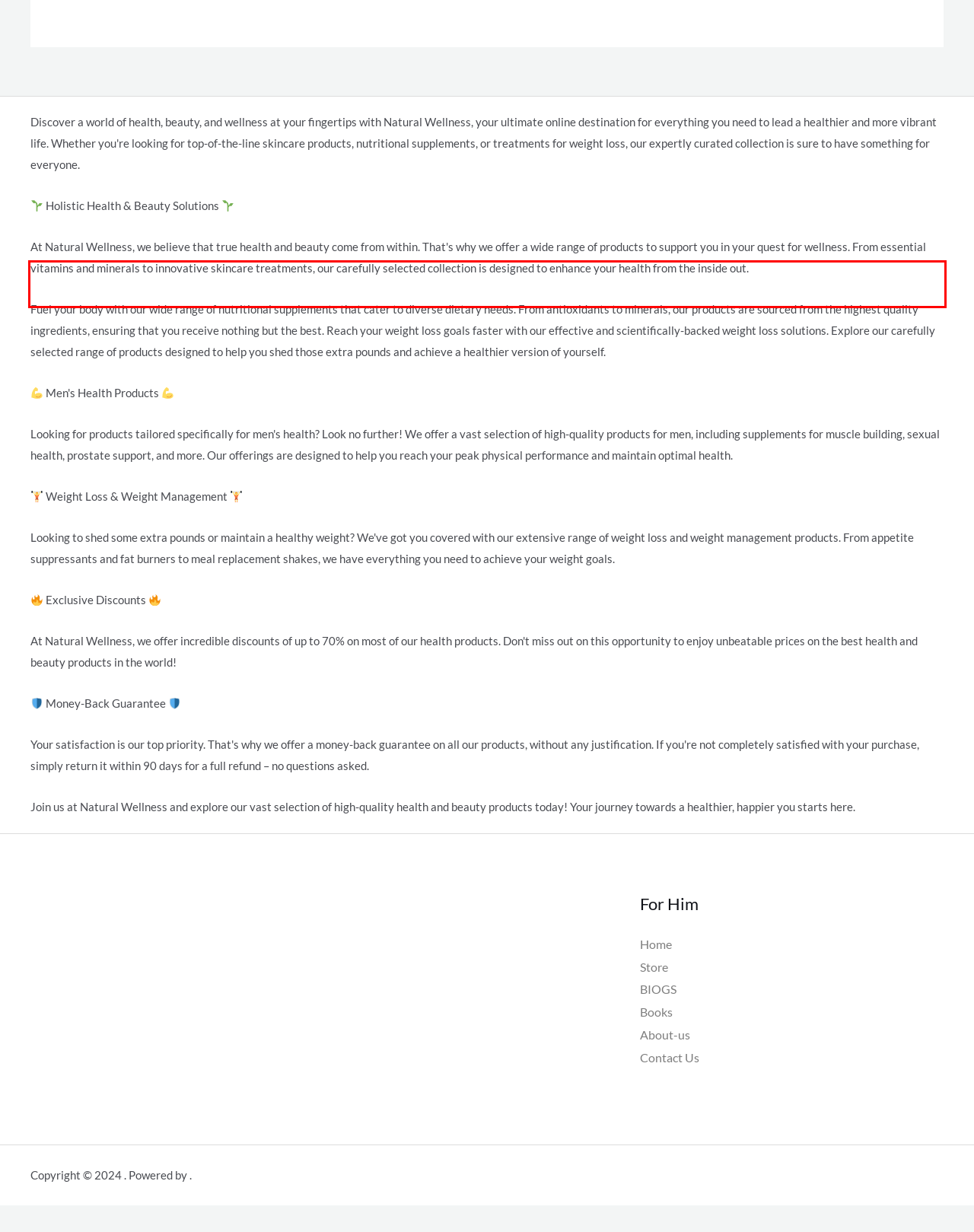Using the provided screenshot of a webpage, recognize and generate the text found within the red rectangle bounding box.

At Natural Wellness, we believe that true health and beauty come from within. That's why we offer a wide range of products to support you in your quest for wellness. From essential vitamins and minerals to innovative skincare treatments, our carefully selected collection is designed to enhance your health from the inside out.